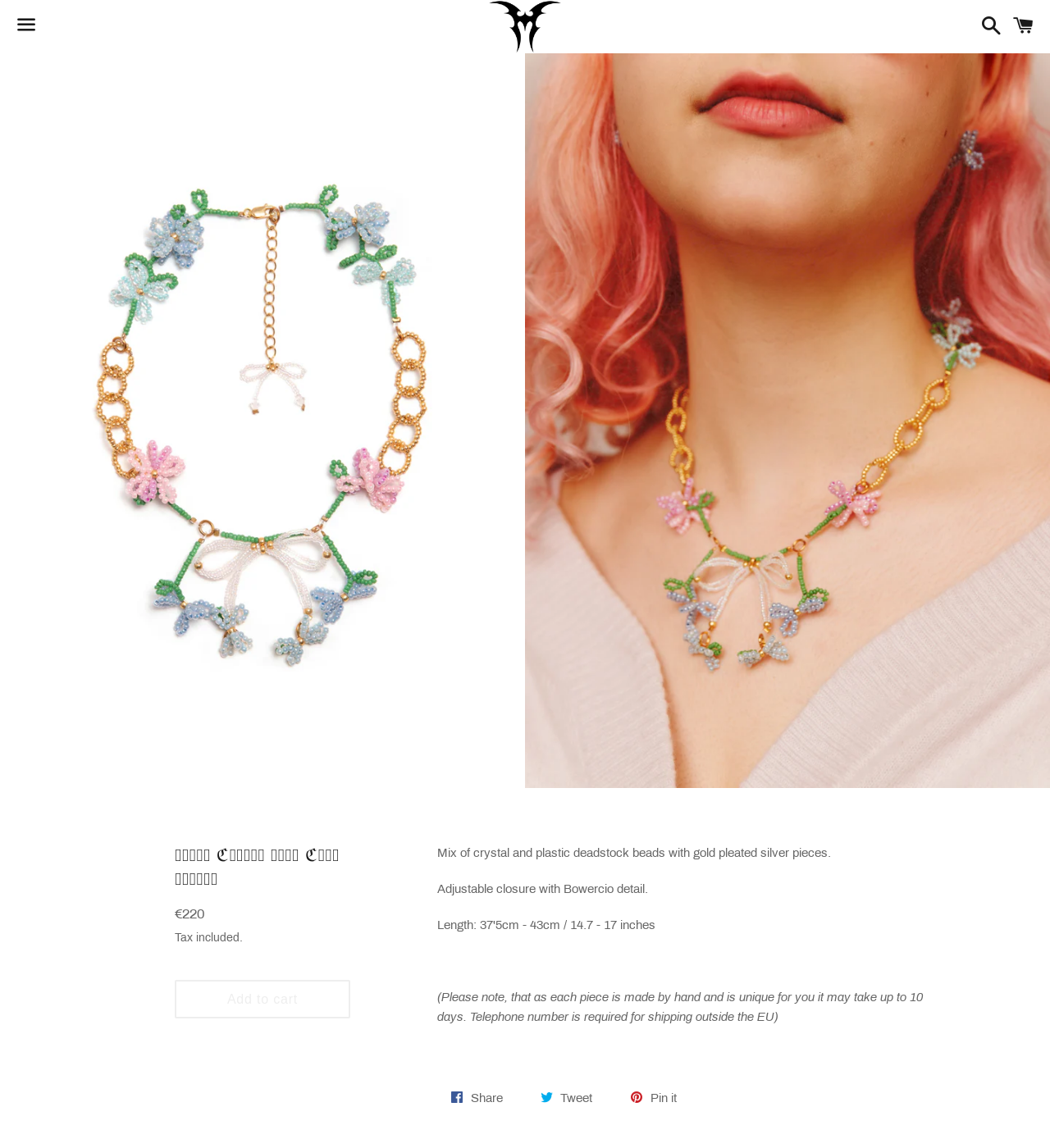Pinpoint the bounding box coordinates of the area that must be clicked to complete this instruction: "Add to cart".

[0.167, 0.854, 0.333, 0.887]